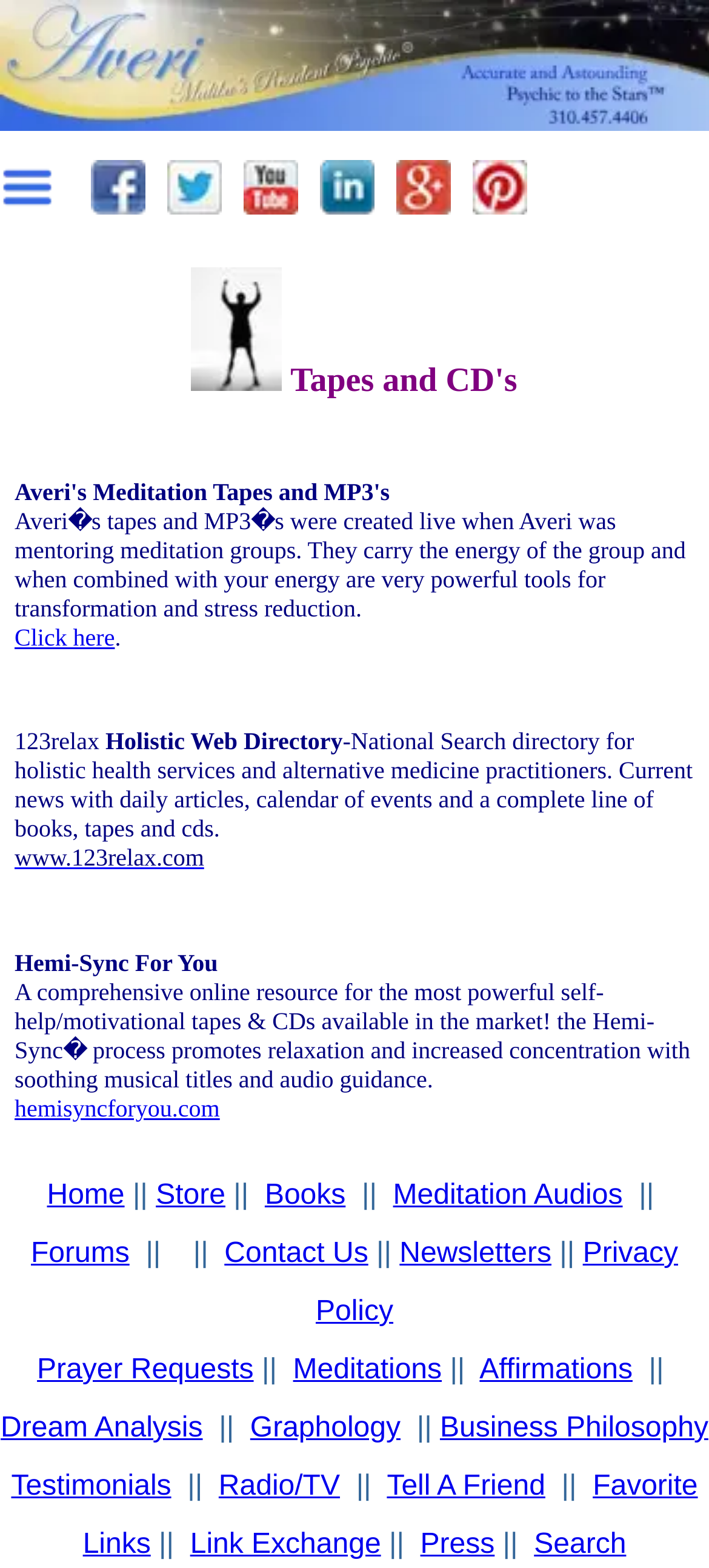Carefully examine the image and provide an in-depth answer to the question: How many navigation links are available on this webpage?

I counted the navigation links by looking at the links with text 'Home', 'Store', 'Books', 'Meditation Audios', 'Forums', 'Contact Us', 'Newsletters', 'Privacy Policy', 'Prayer Requests', 'Meditations', 'Affirmations', 'Dream Analysis', 'Graphology' which are 13 in total.